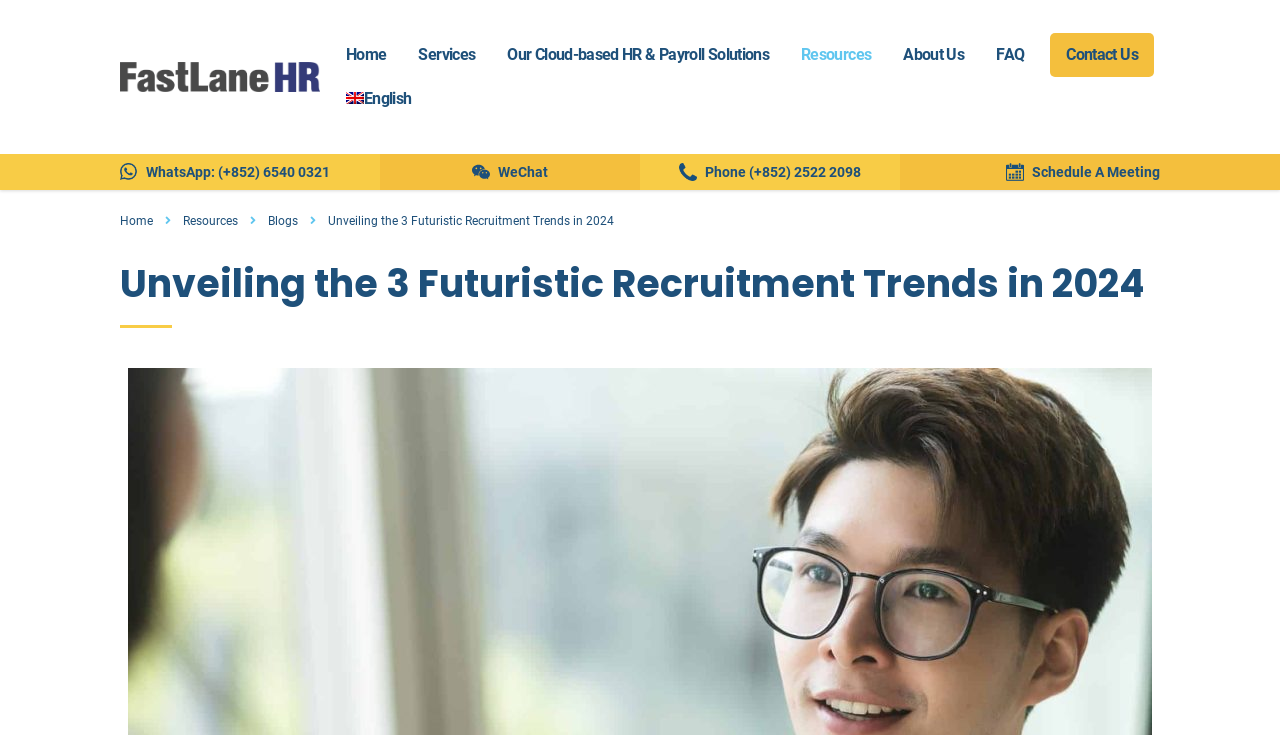Answer the following query with a single word or phrase:
How many navigation links are there on the top?

7